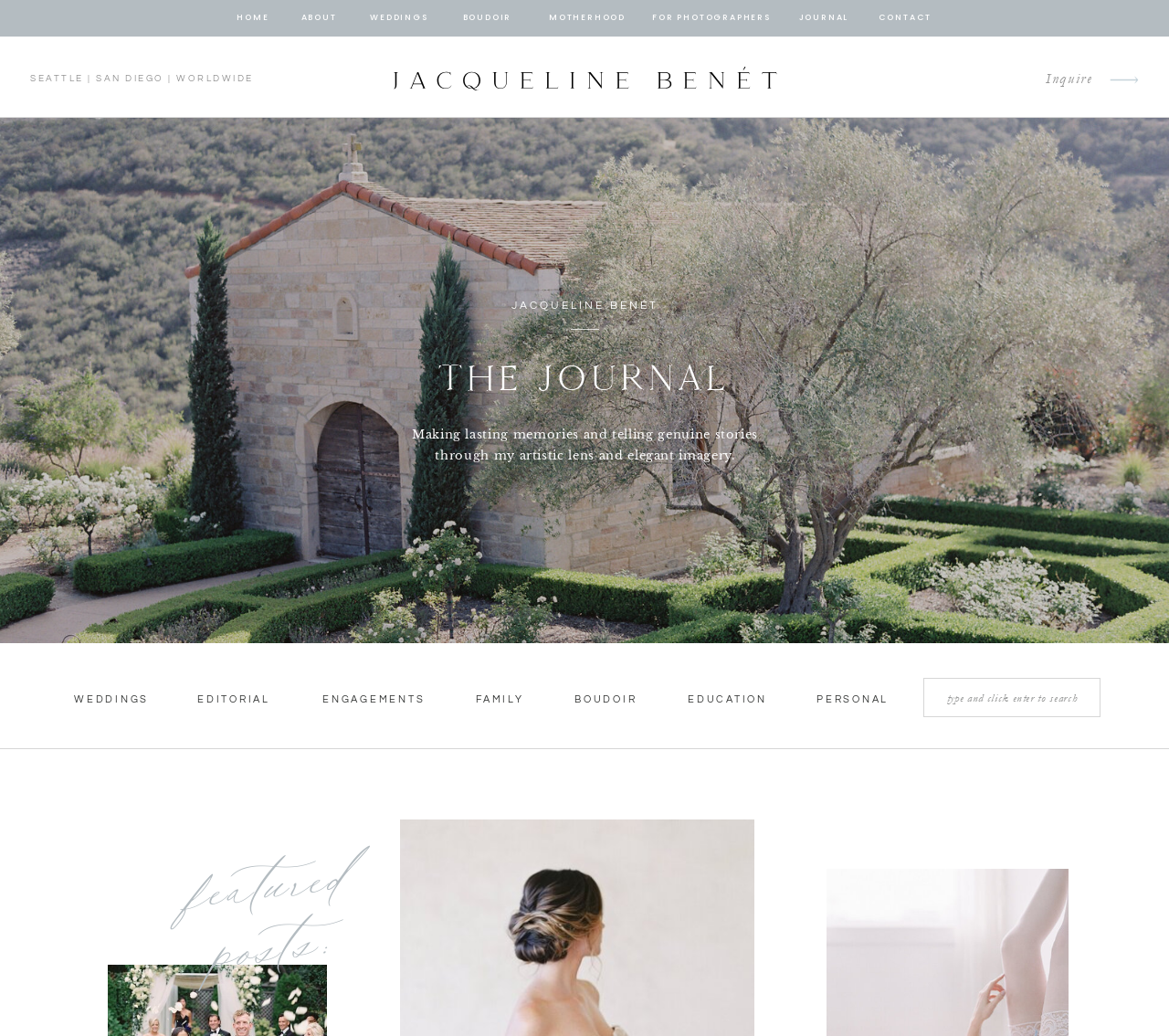Please identify the bounding box coordinates of the region to click in order to complete the given instruction: "view weddings". The coordinates should be four float numbers between 0 and 1, i.e., [left, top, right, bottom].

[0.063, 0.67, 0.127, 0.68]